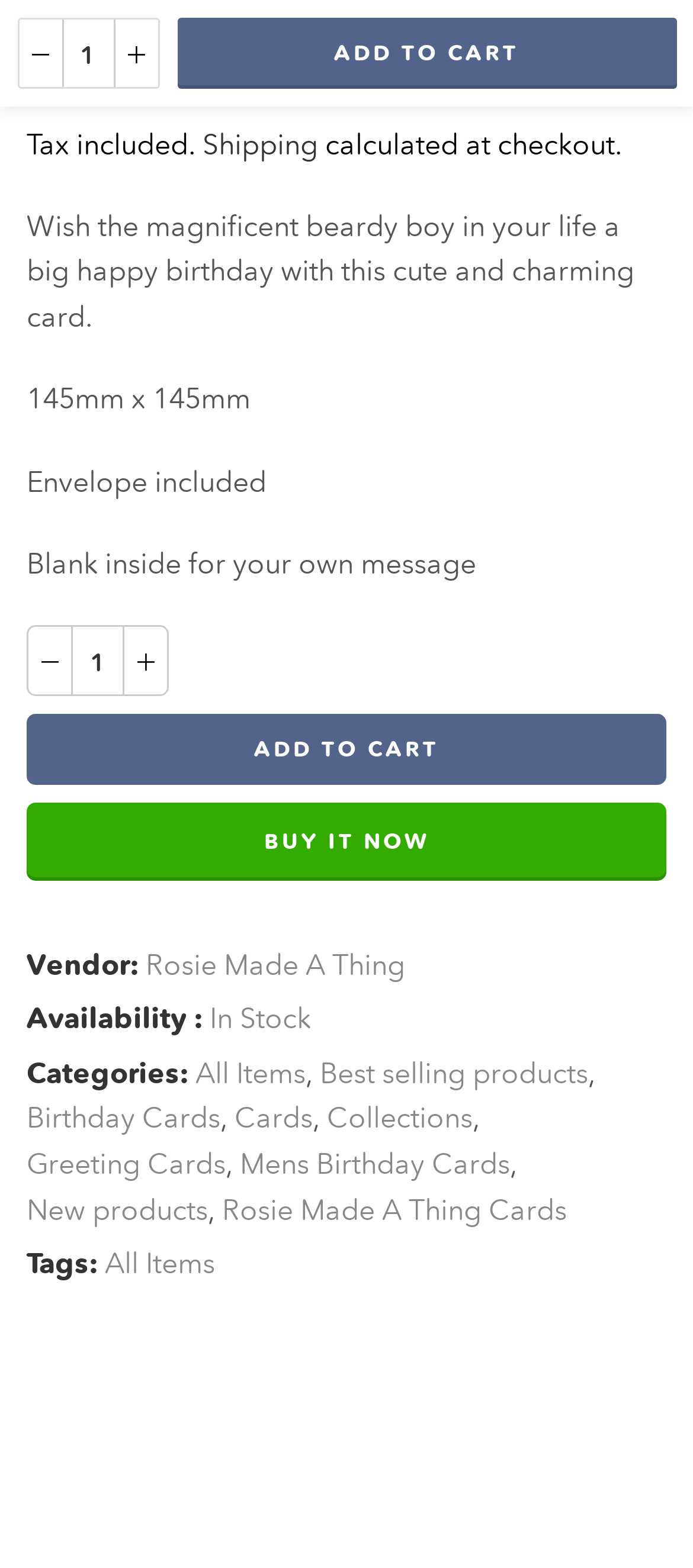Please identify the bounding box coordinates of the region to click in order to complete the task: "Add to cart". The coordinates must be four float numbers between 0 and 1, specified as [left, top, right, bottom].

[0.038, 0.455, 0.962, 0.5]